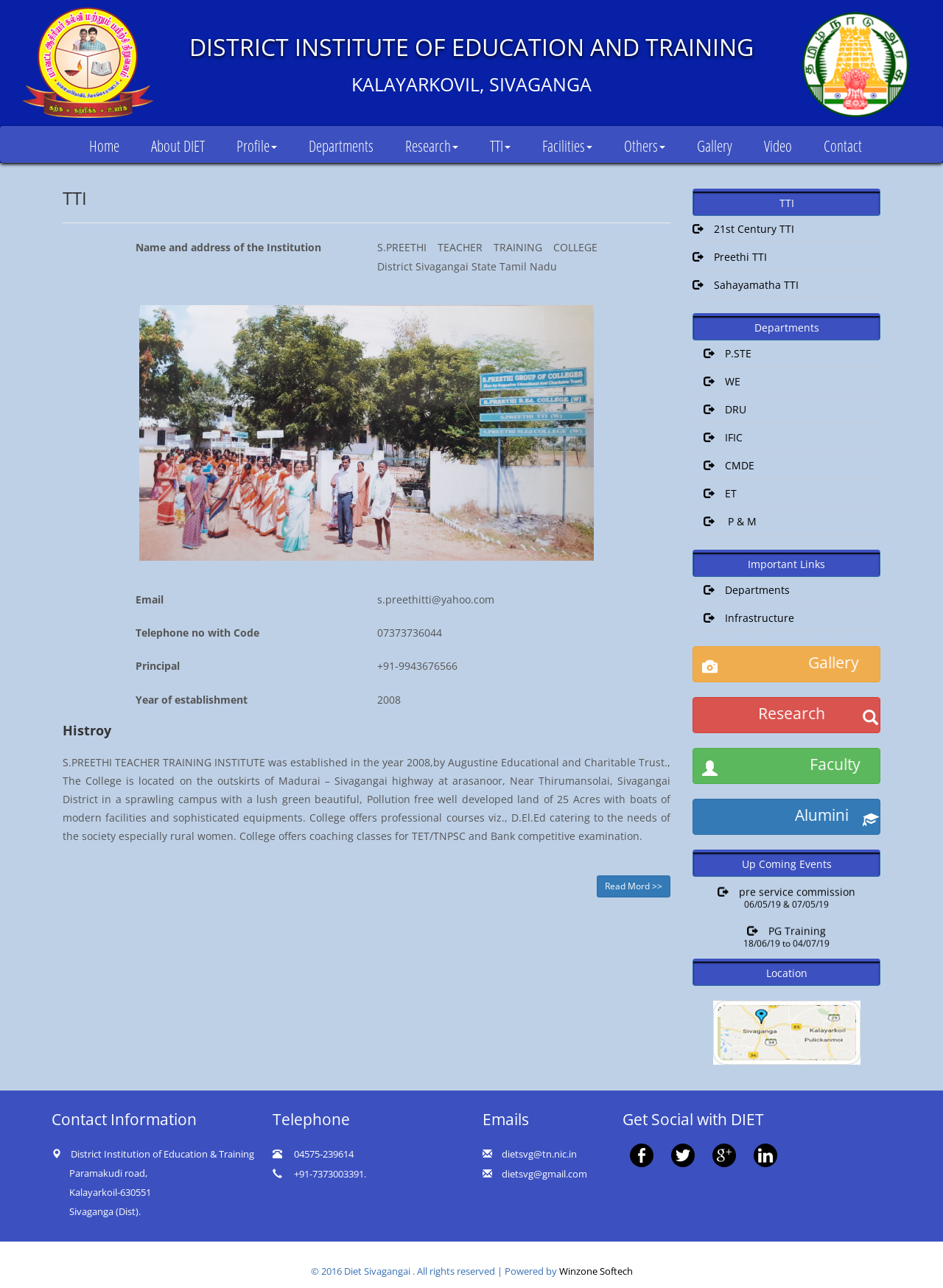Show the bounding box coordinates for the HTML element as described: "Preethi TTI".

[0.734, 0.189, 0.934, 0.209]